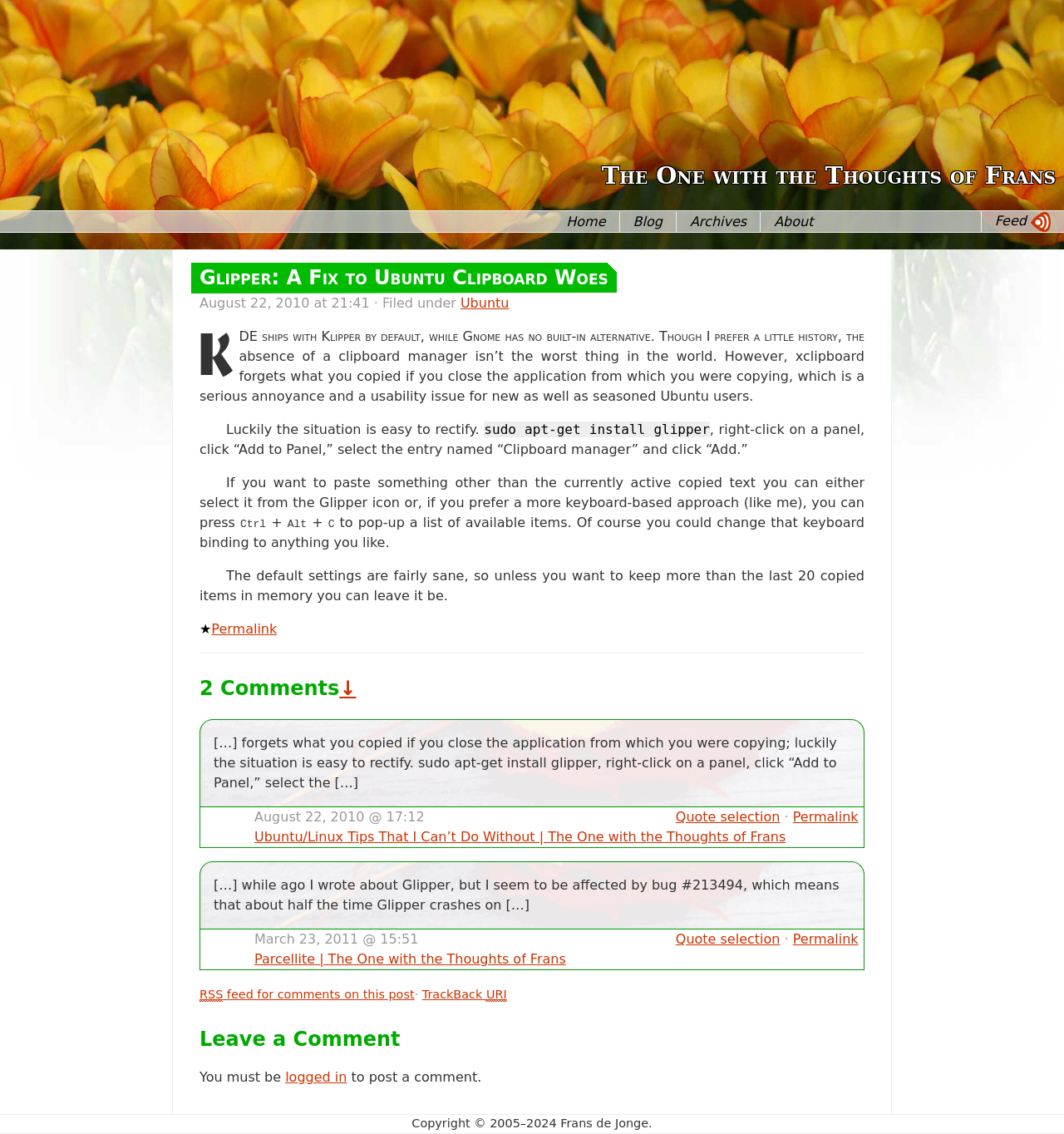Determine the bounding box coordinates of the clickable region to follow the instruction: "Click the 'About' link".

[0.715, 0.176, 0.777, 0.214]